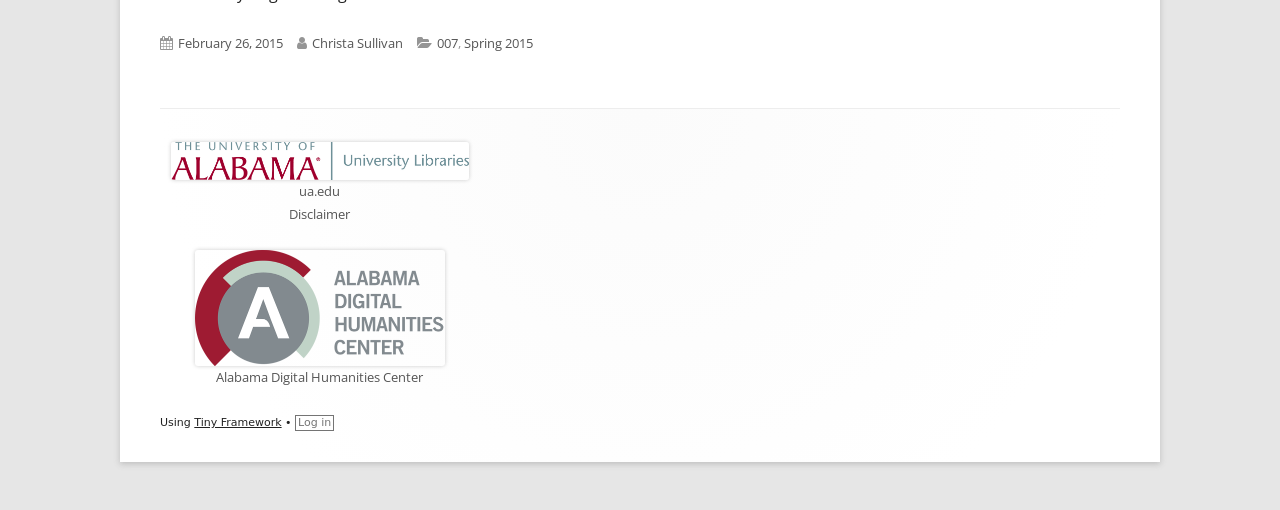From the element description: "Tiny Framework", extract the bounding box coordinates of the UI element. The coordinates should be expressed as four float numbers between 0 and 1, in the order [left, top, right, bottom].

[0.152, 0.816, 0.22, 0.841]